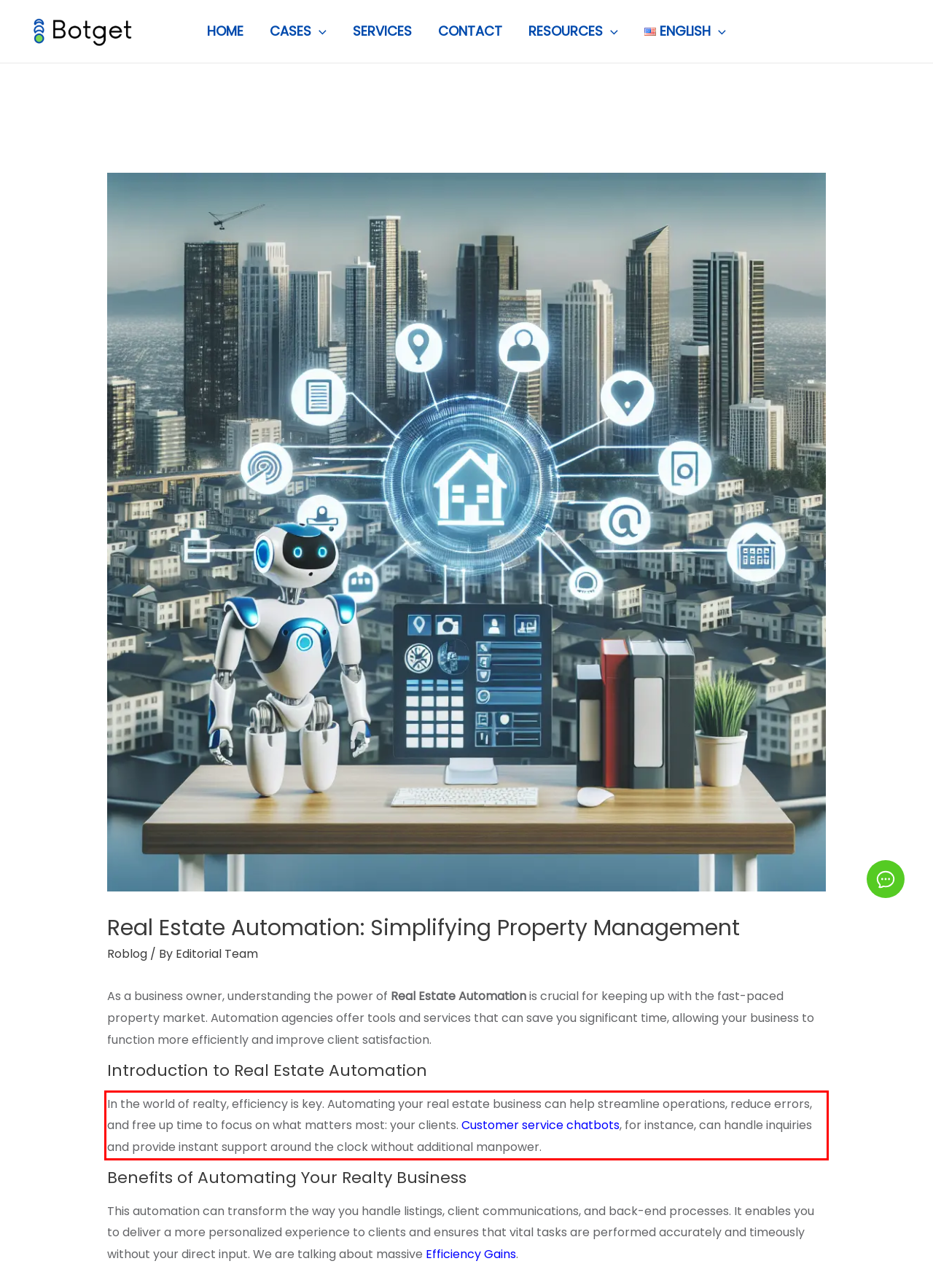In the screenshot of the webpage, find the red bounding box and perform OCR to obtain the text content restricted within this red bounding box.

In the world of realty, efficiency is key. Automating your real estate business can help streamline operations, reduce errors, and free up time to focus on what matters most: your clients. Customer service chatbots, for instance, can handle inquiries and provide instant support around the clock without additional manpower.